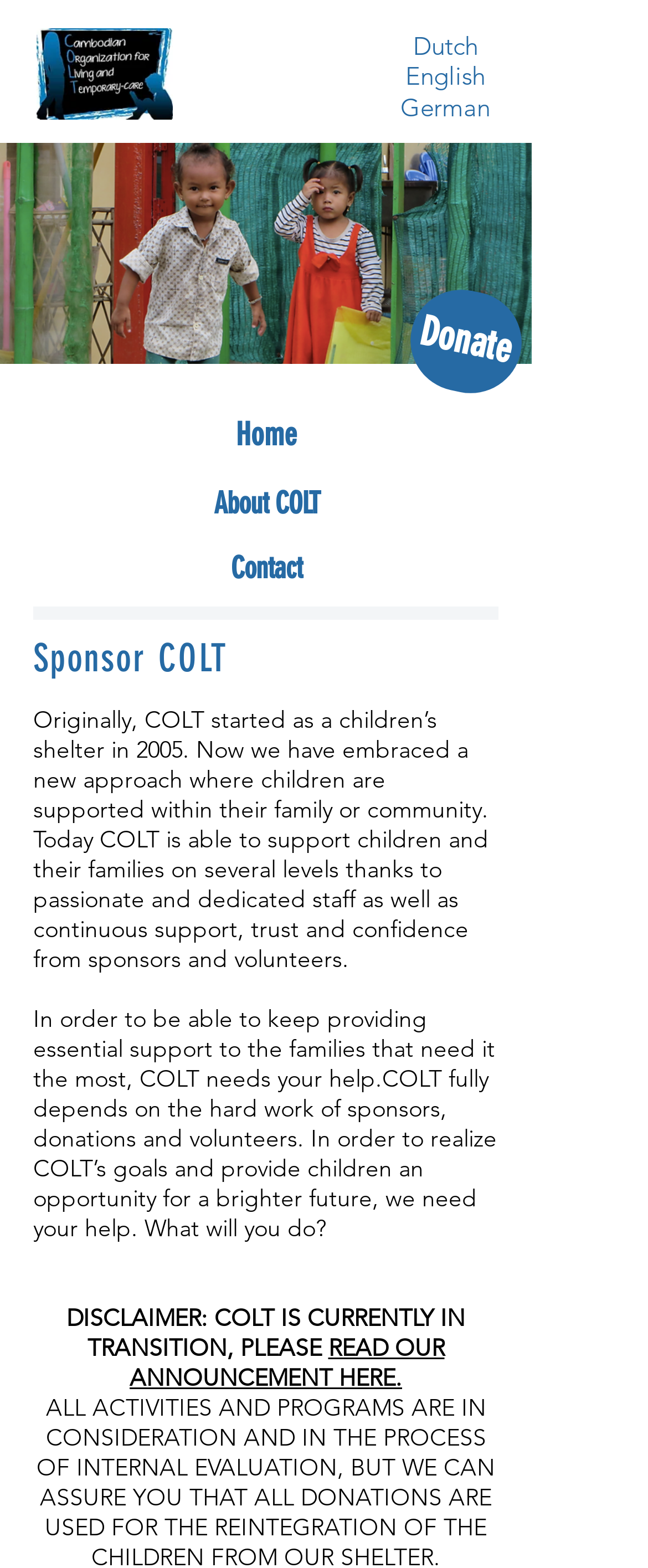Find and provide the bounding box coordinates for the UI element described here: "Talk to Our Expert". The coordinates should be given as four float numbers between 0 and 1: [left, top, right, bottom].

None